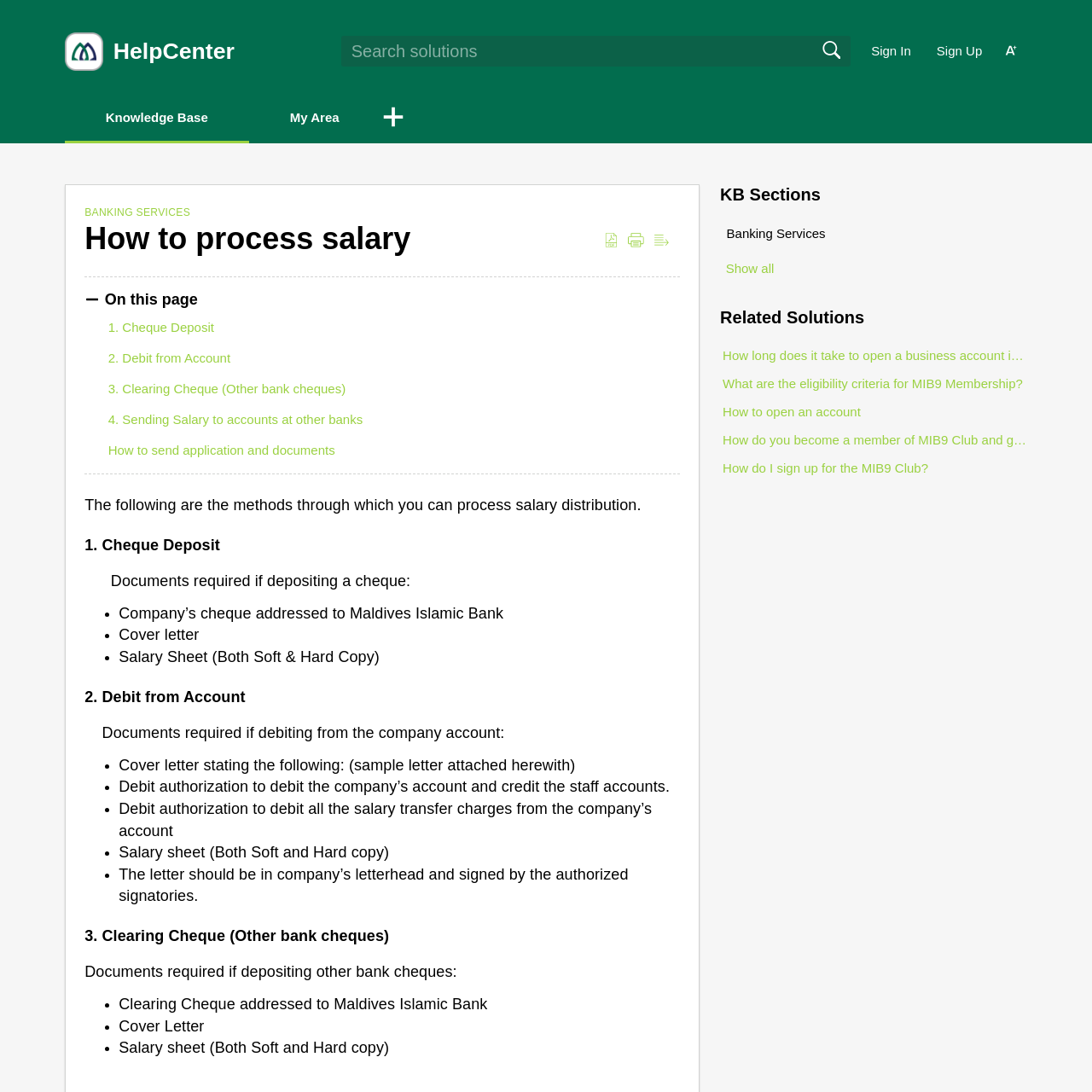What are the methods to process salary distribution?
With the help of the image, please provide a detailed response to the question.

The webpage lists four methods to process salary distribution, which are Cheque Deposit, Debit from Account, Clearing Cheque (Other bank cheques), and Sending Salary to accounts at other banks.